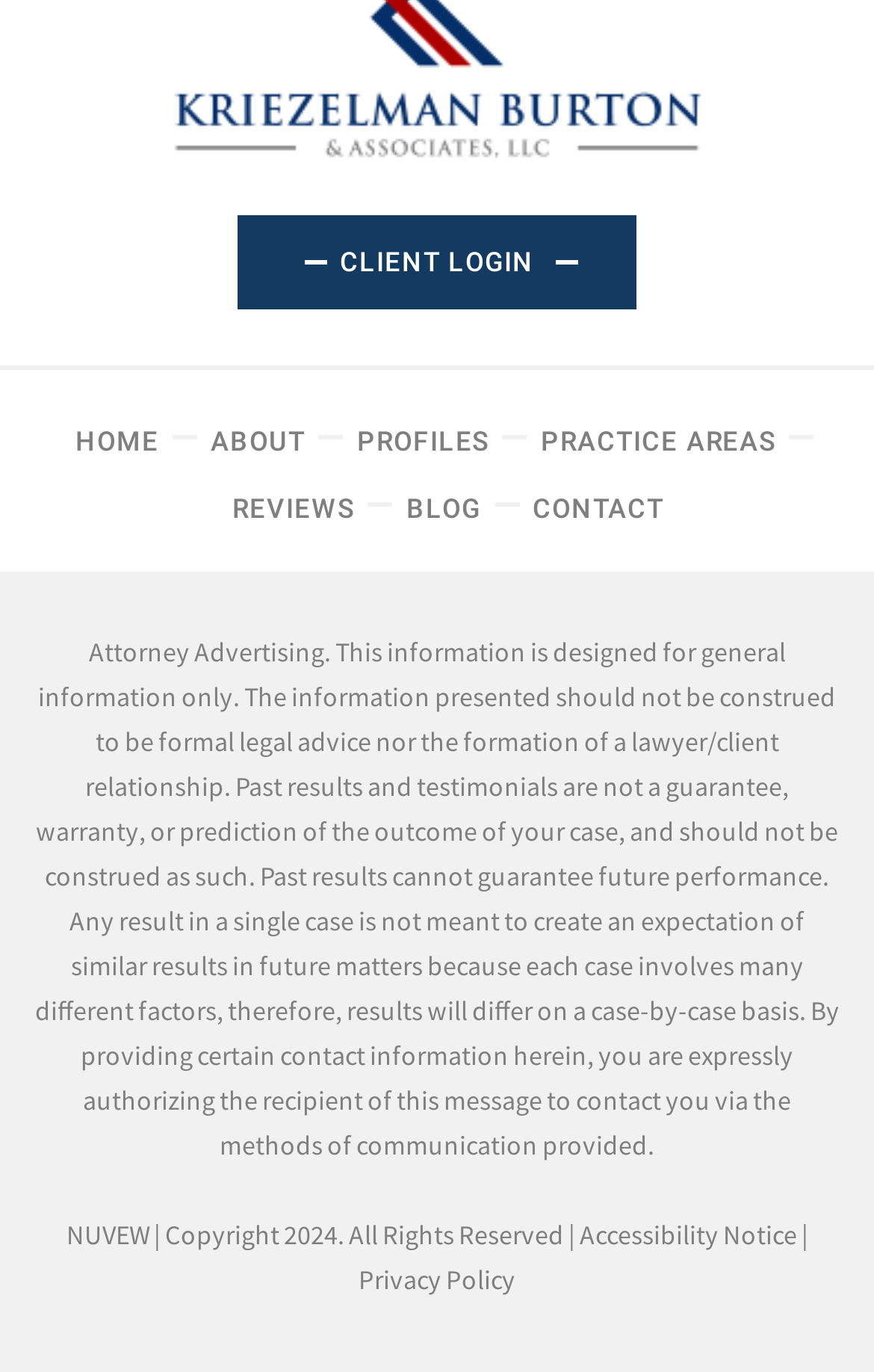What is the name of the law firm?
Using the image as a reference, give a one-word or short phrase answer.

NUVEW